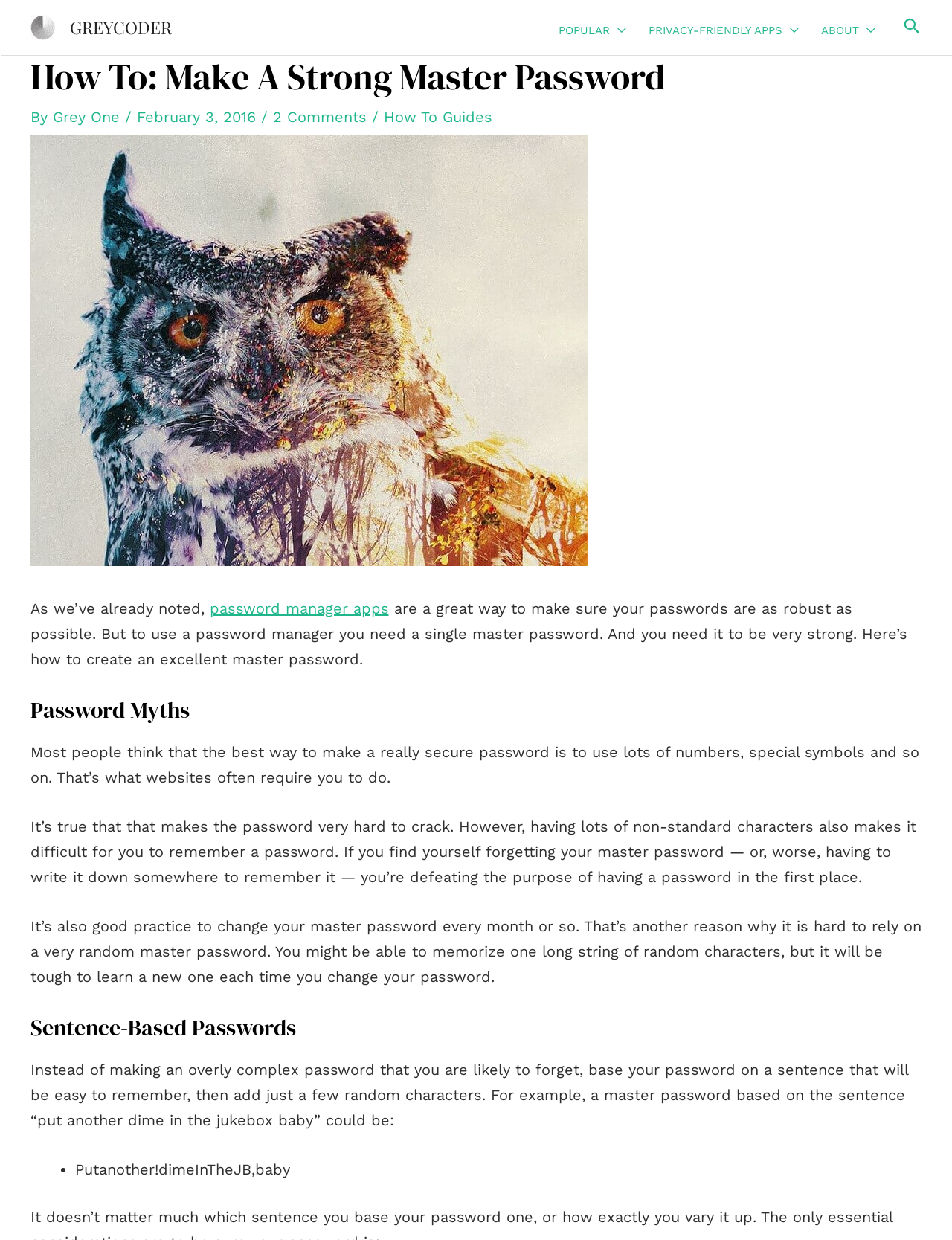Locate the primary heading on the webpage and return its text.

How To: Make A Strong Master Password